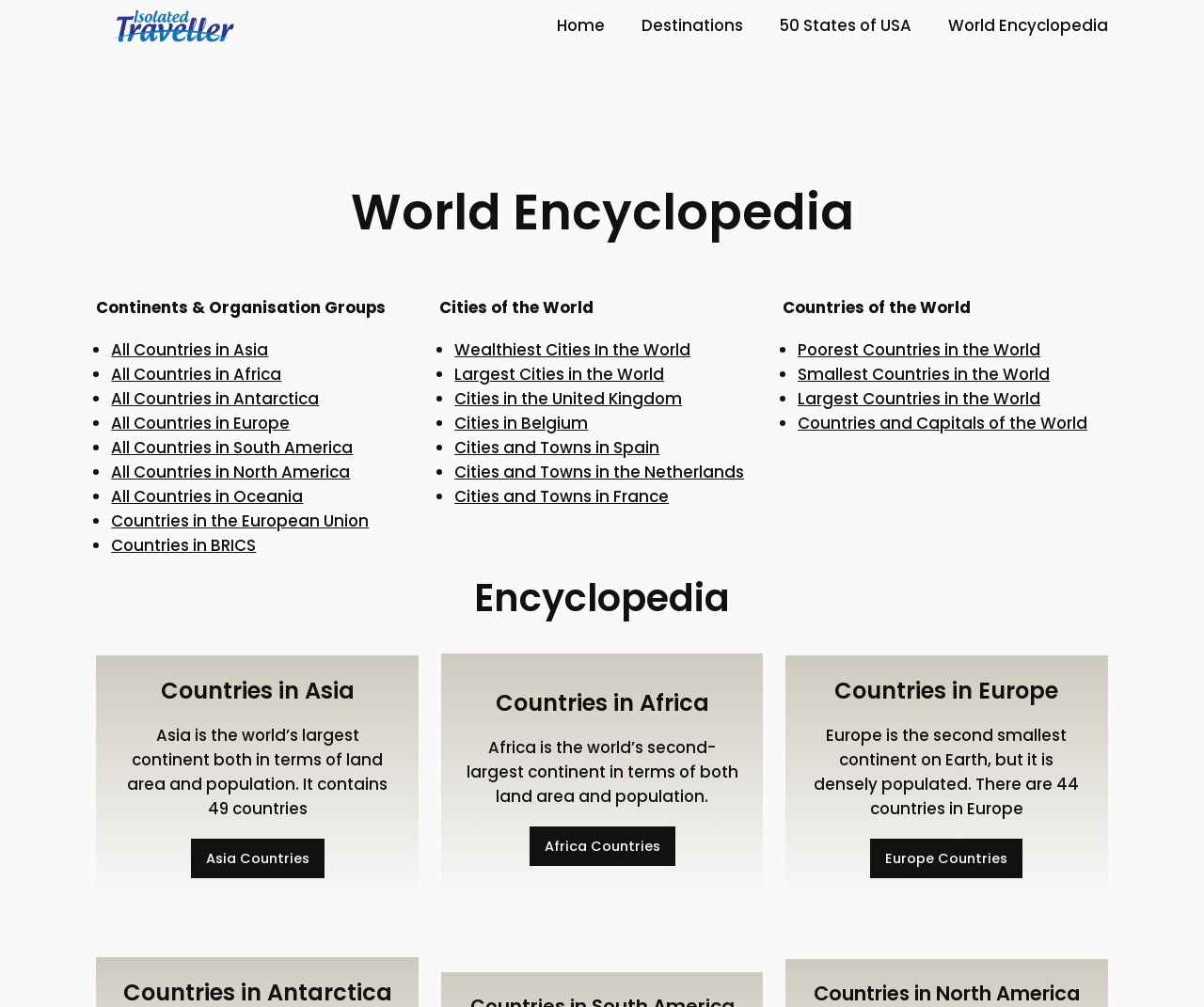Using the description "Countries in BRICS", predict the bounding box of the relevant HTML element.

[0.092, 0.53, 0.213, 0.553]